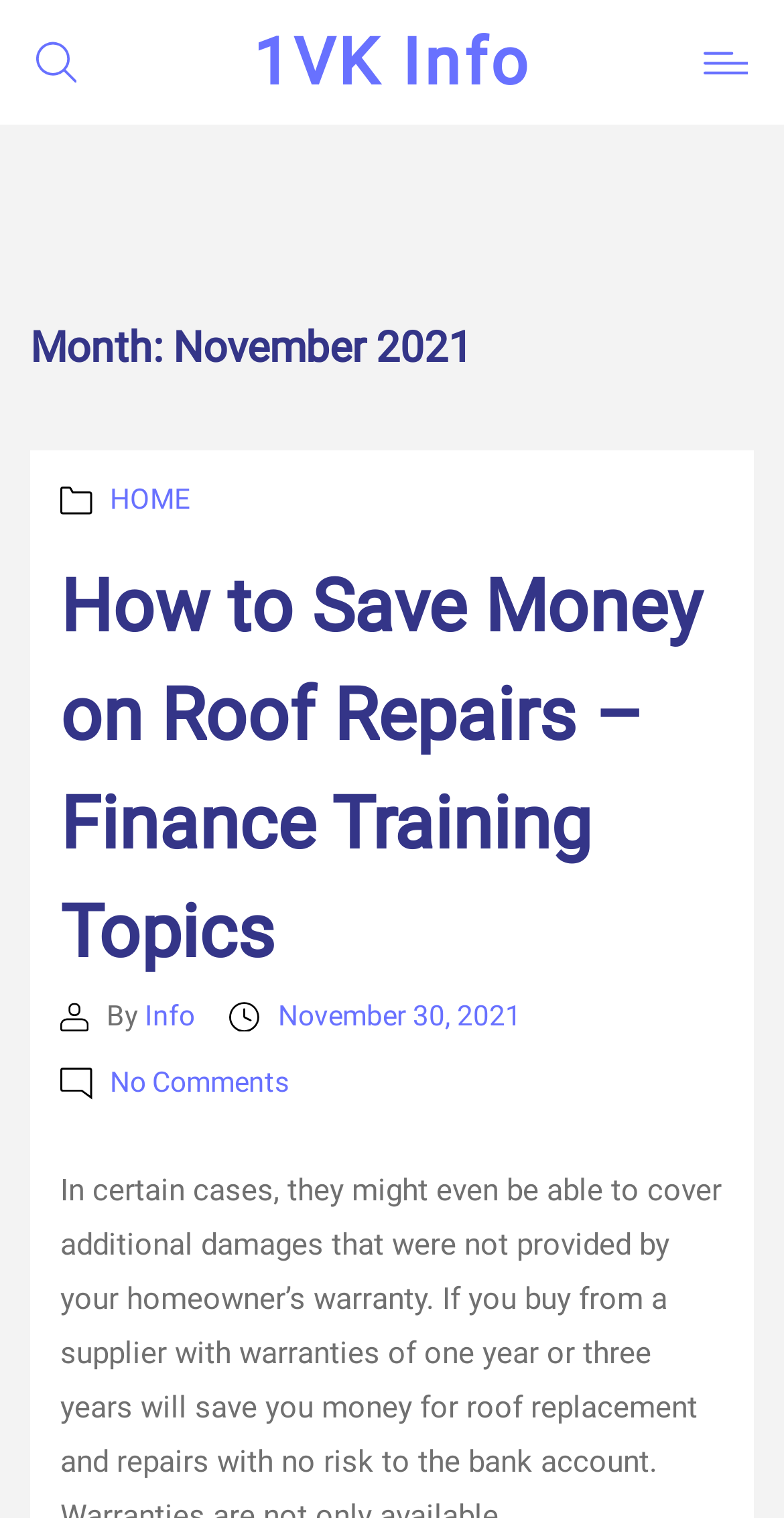Please provide a detailed answer to the question below based on the screenshot: 
How many comments are there on the post?

I determined the number of comments on the post by looking at the section that displays 'No Comments on How to Save Money on Roof Repairs – Finance Training Topics'.